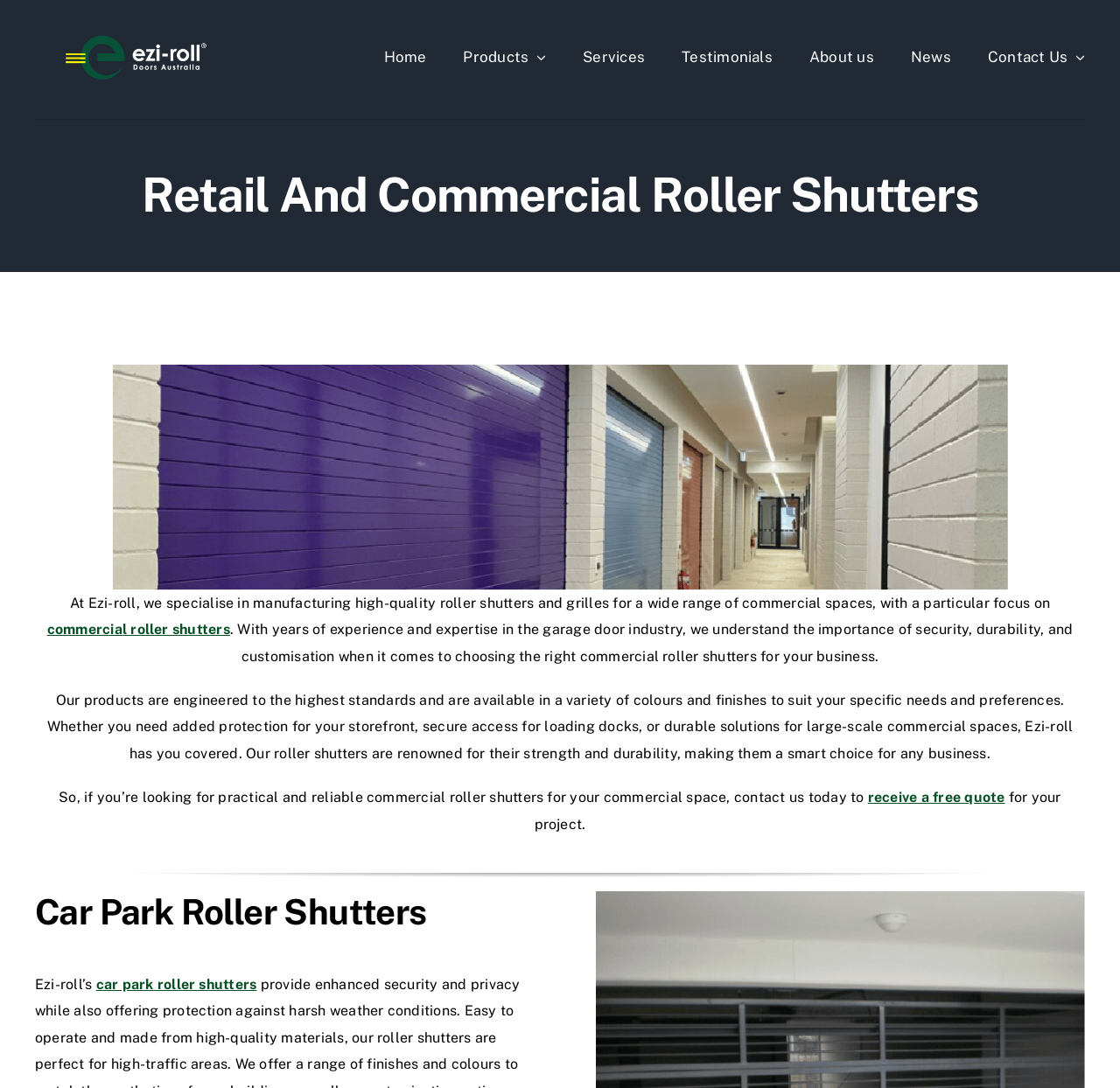Illustrate the webpage with a detailed description.

The webpage is about Ezi-roll's commercial roller shutters, with a focus on security and customization for various commercial spaces. At the top left, there is a logo link, and next to it, a navigation menu with links to different sections of the website, including Home, Products, Services, Testimonials, About us, News, and Contact Us.

Below the navigation menu, there is a heading that reads "Retail And Commercial Roller Shutters". Underneath this heading, there is a large image of Ezi-roll's coloured commercial roller doors inside a school stadium, taking up most of the width of the page.

To the left of the image, there is a block of text that describes Ezi-roll's expertise in manufacturing high-quality roller shutters and grilles for commercial spaces. The text highlights the importance of security, durability, and customization when choosing the right commercial roller shutters. There is also a link to "commercial roller shutters" within this text.

Below the image, there is another block of text that explains the features and benefits of Ezi-roll's products, including their strength, durability, and customization options. This text also mentions the various types of commercial spaces that Ezi-roll's products can cater to, such as storefronts, loading docks, and large-scale commercial spaces.

Further down, there is a call-to-action to contact Ezi-roll for a free quote, with a link to "receive a free quote". Finally, there is a heading that reads "Car Park Roller Shutters", with a link to "car park roller shutters" underneath it.